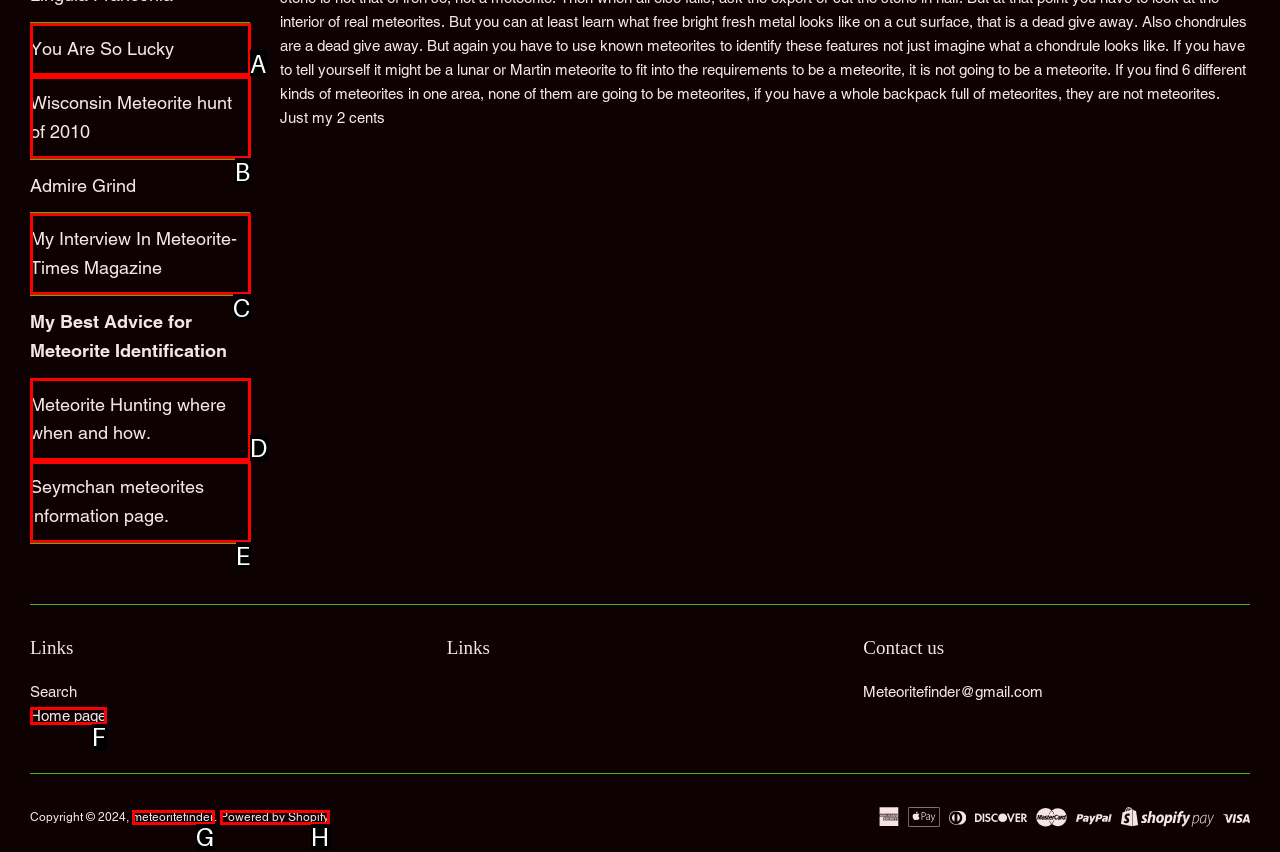Which option corresponds to the following element description: Powered by Shopify?
Please provide the letter of the correct choice.

H